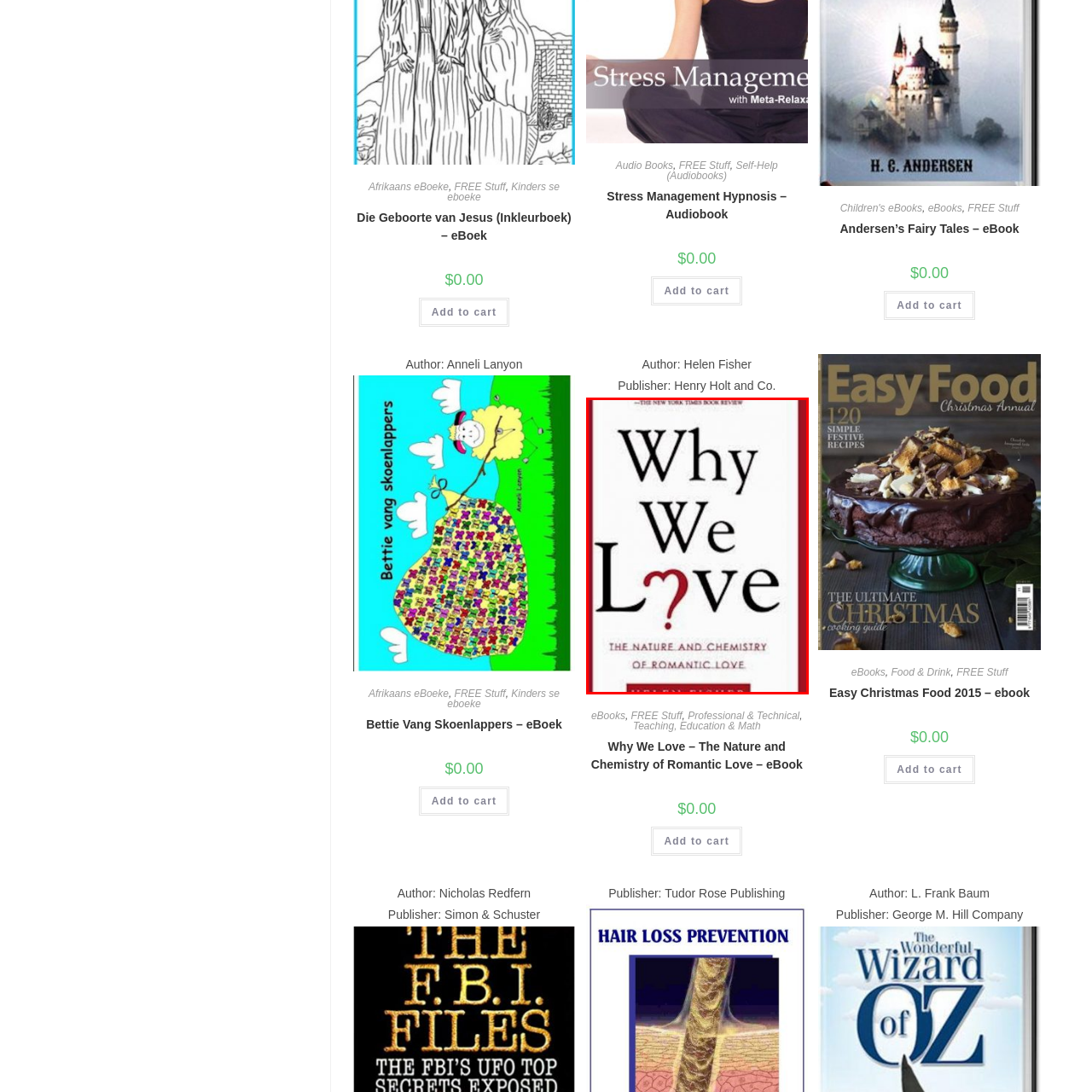Analyze the image surrounded by the red box and respond concisely: What replaces the 'o' in 'Love' in the title?

a question mark